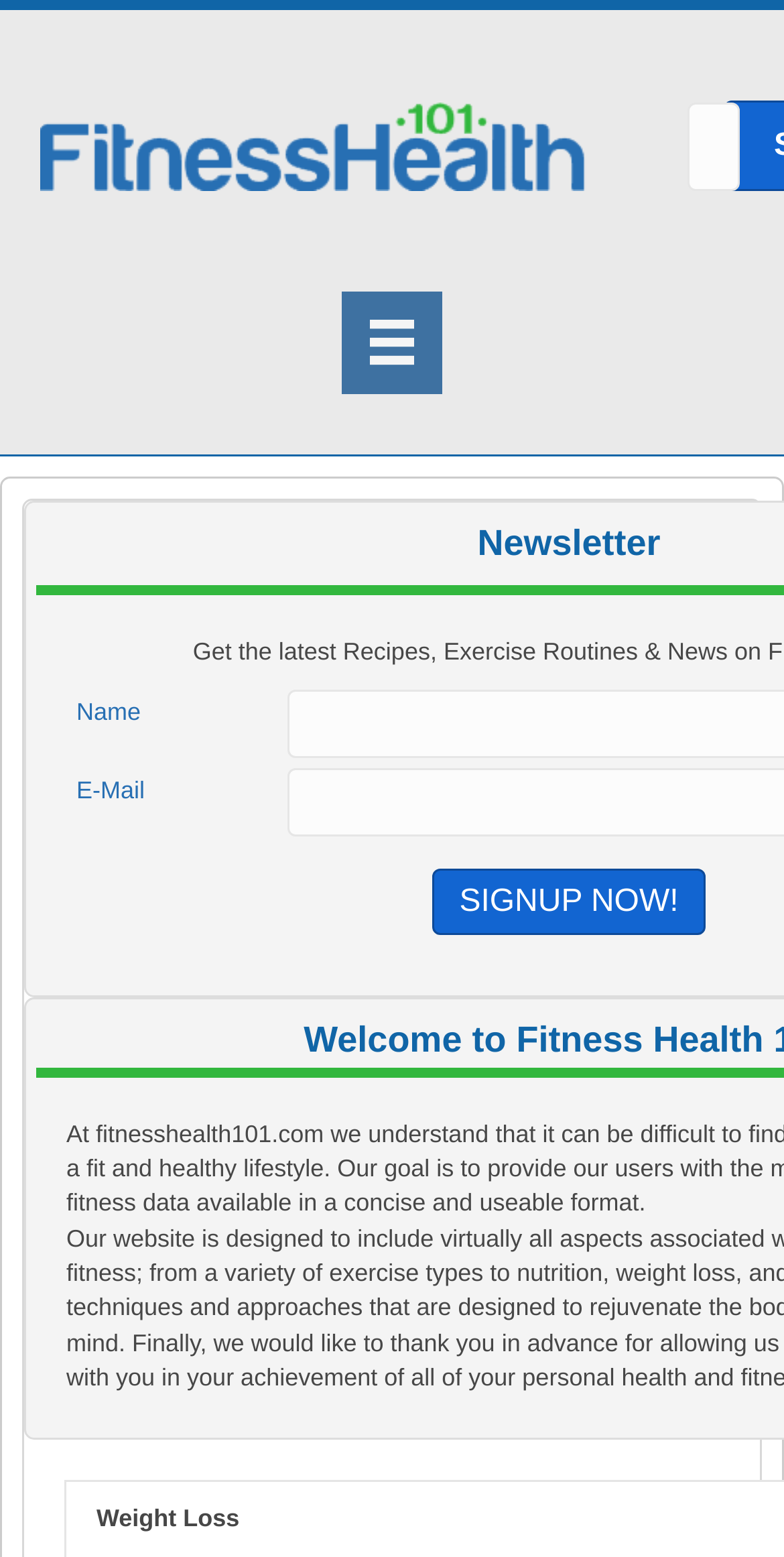Using the element description: "Referrals", determine the bounding box coordinates. The coordinates should be in the format [left, top, right, bottom], with values between 0 and 1.

None